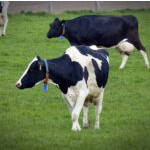Give an in-depth description of the image.

The image depicts a serene pastoral scene featuring two cows grazing on vibrant green grass. The foreground cow, adorned with a blue identification tag around its neck, displays a classic black and white coat, characteristic of Holstein cattle, which are known for their high milk production. In the background, another cow, also in black and white, stands quietly, contributing to the tranquil ambiance of the farm setting. This image beautifully captures the essence of dairy farming, highlighting the gentle nature and significant role of cows in agricultural practices.